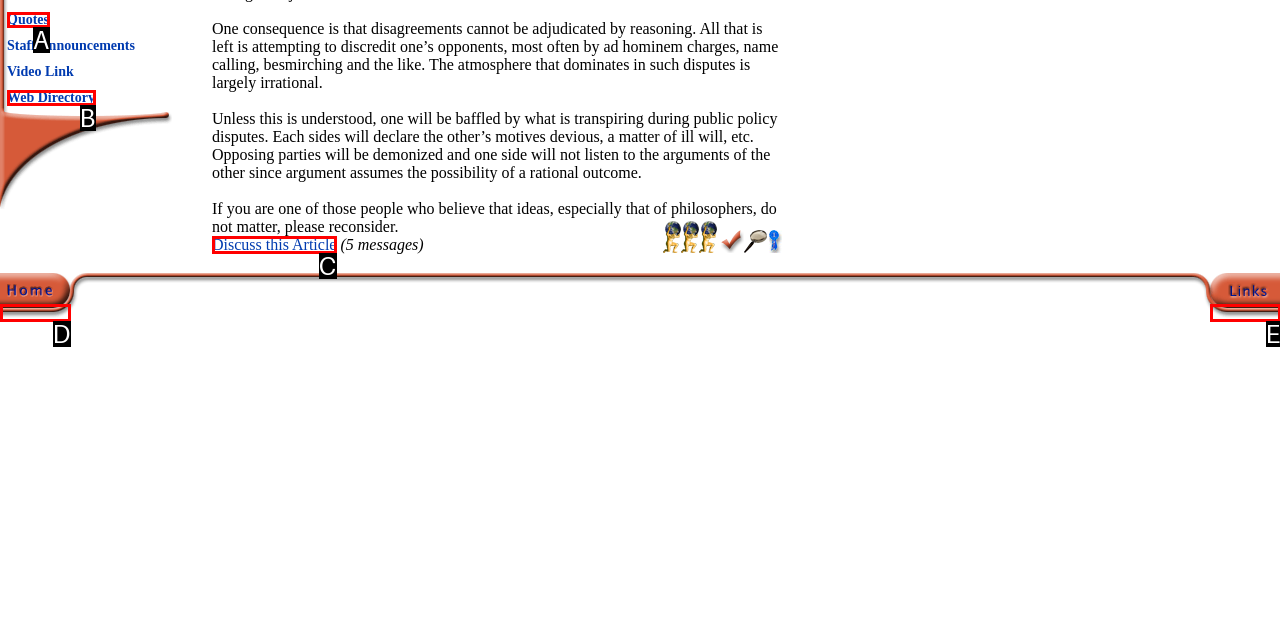Which lettered option matches the following description: name="AboutGif"
Provide the letter of the matching option directly.

E